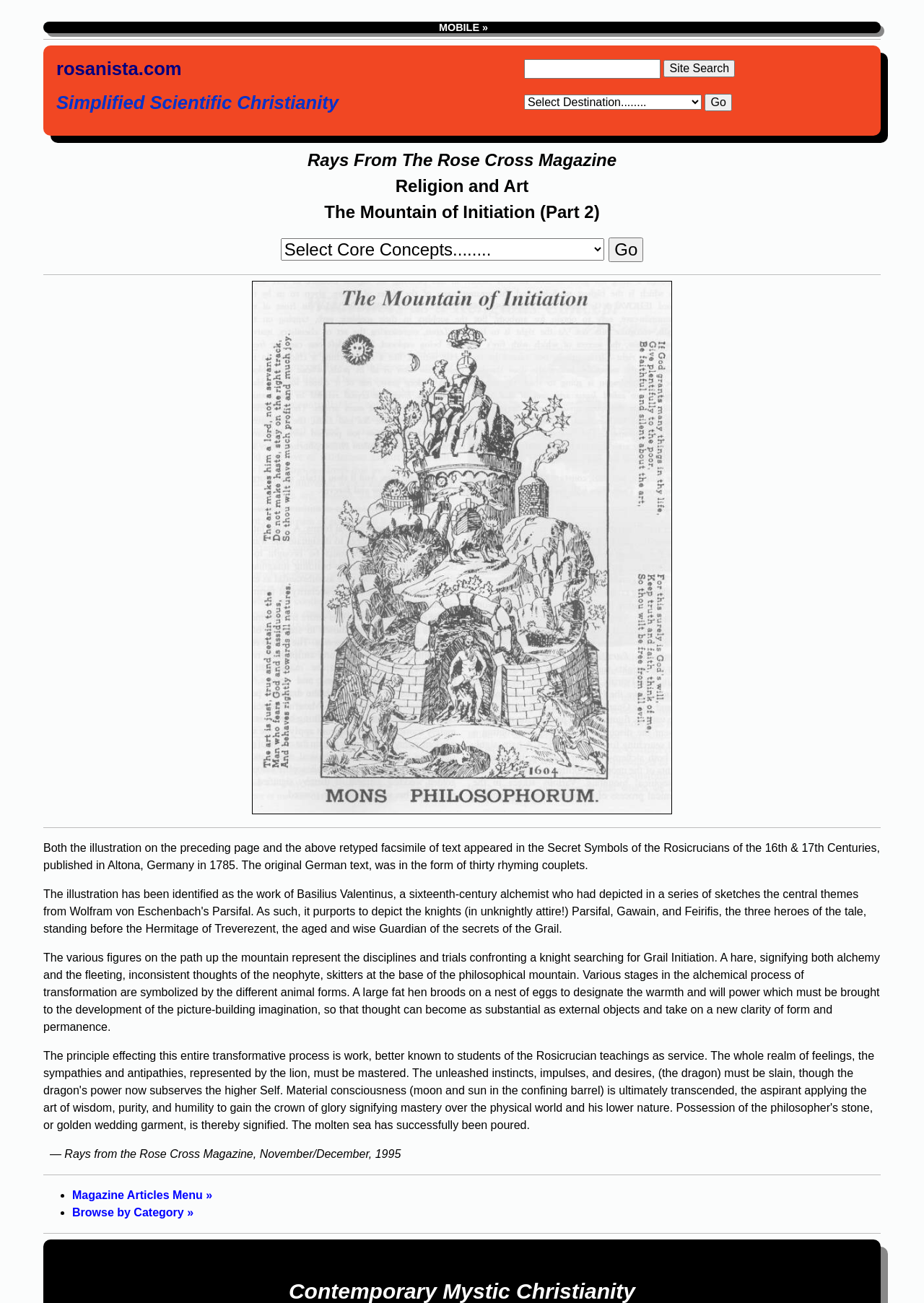Please mark the bounding box coordinates of the area that should be clicked to carry out the instruction: "View The Mountain of Initiation (Part 2)".

[0.351, 0.155, 0.649, 0.17]